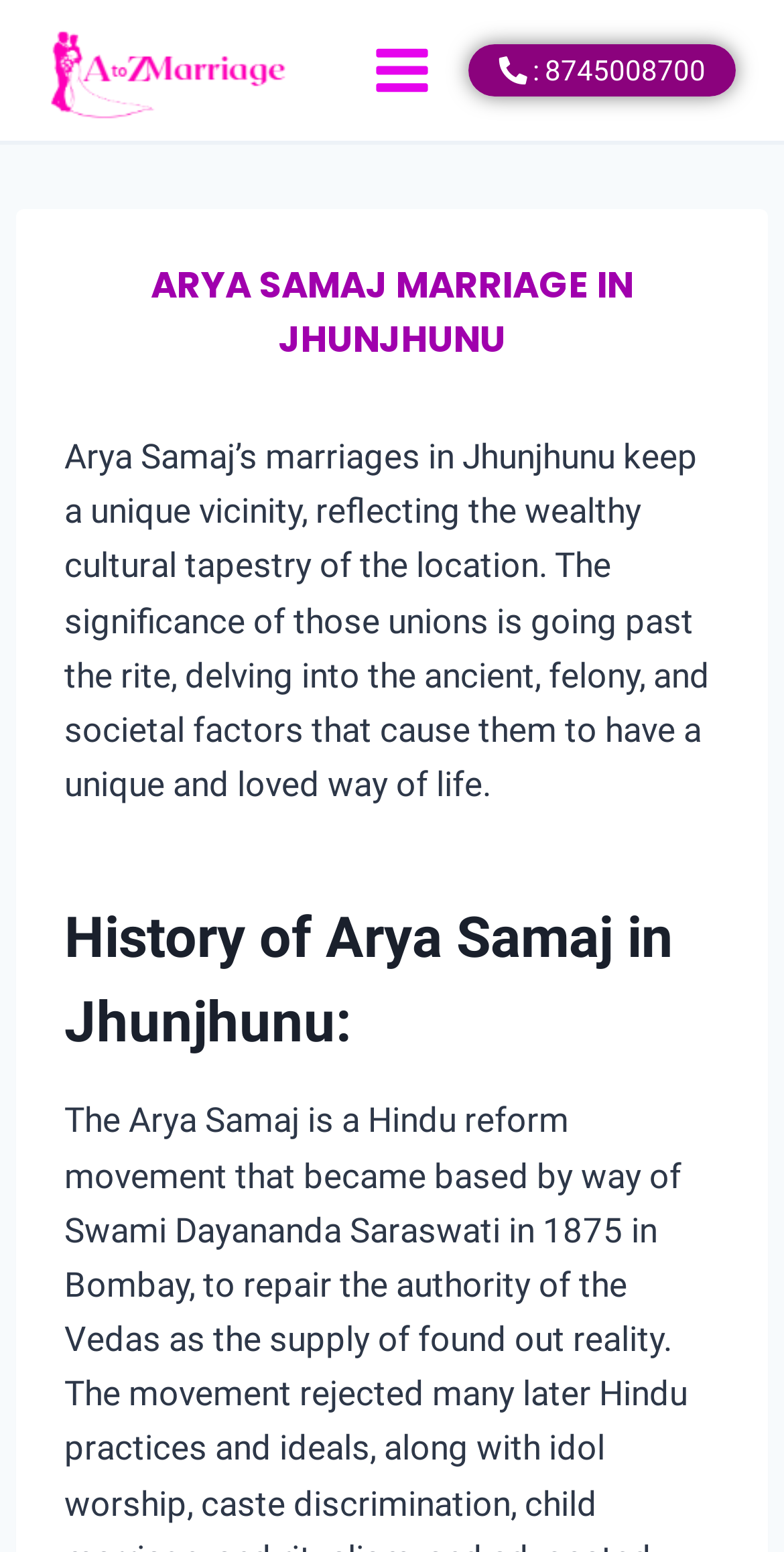Answer the question below using just one word or a short phrase: 
What is the name of the image displayed at the top left corner of the webpage?

AtoZ Marriage